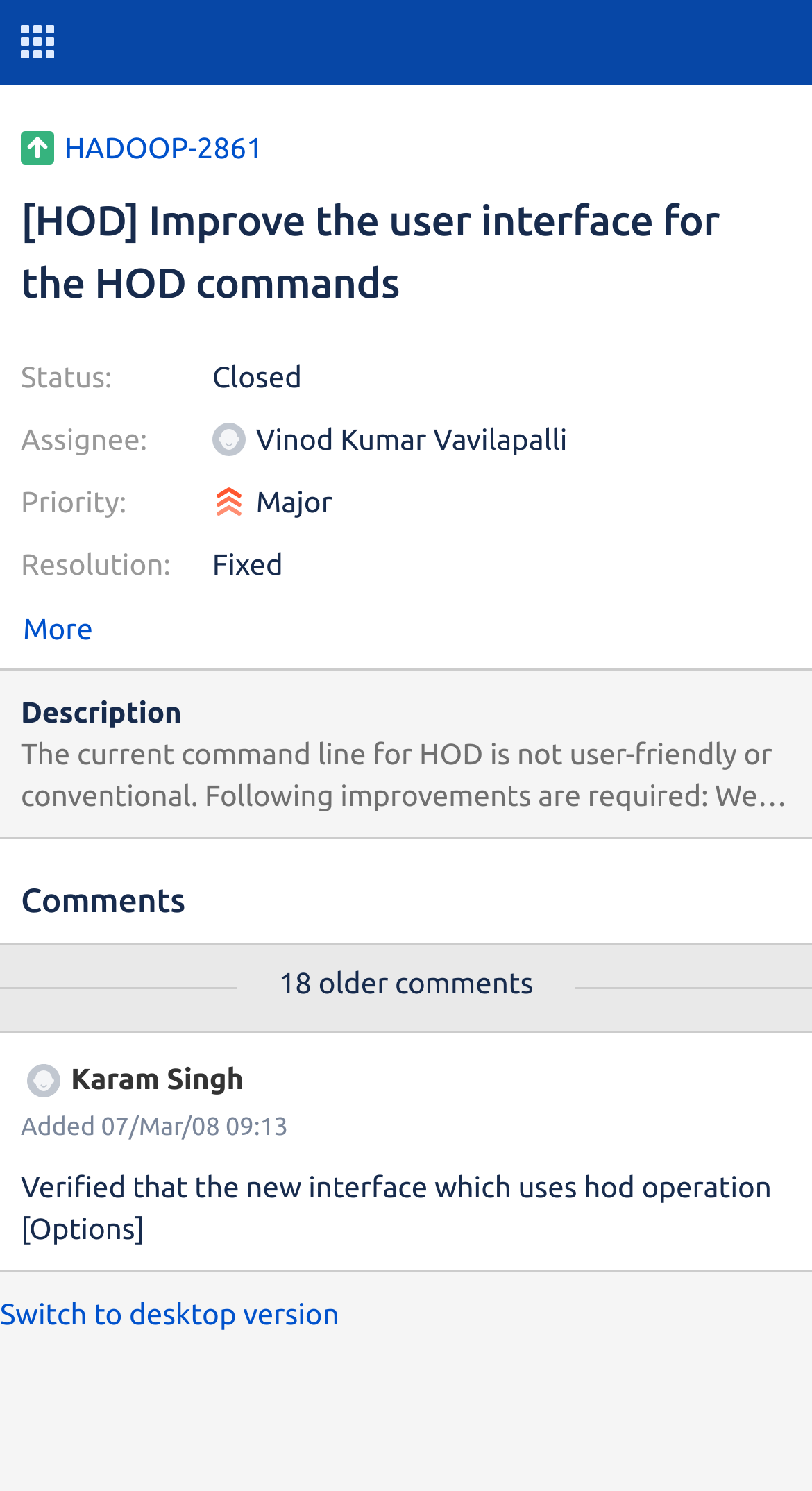Who is the assignee of this task?
Based on the screenshot, give a detailed explanation to answer the question.

I found the assignee's name by looking at the 'Assignee:' label and its corresponding value, which is 'Vinod Kumar Vavilapalli'.